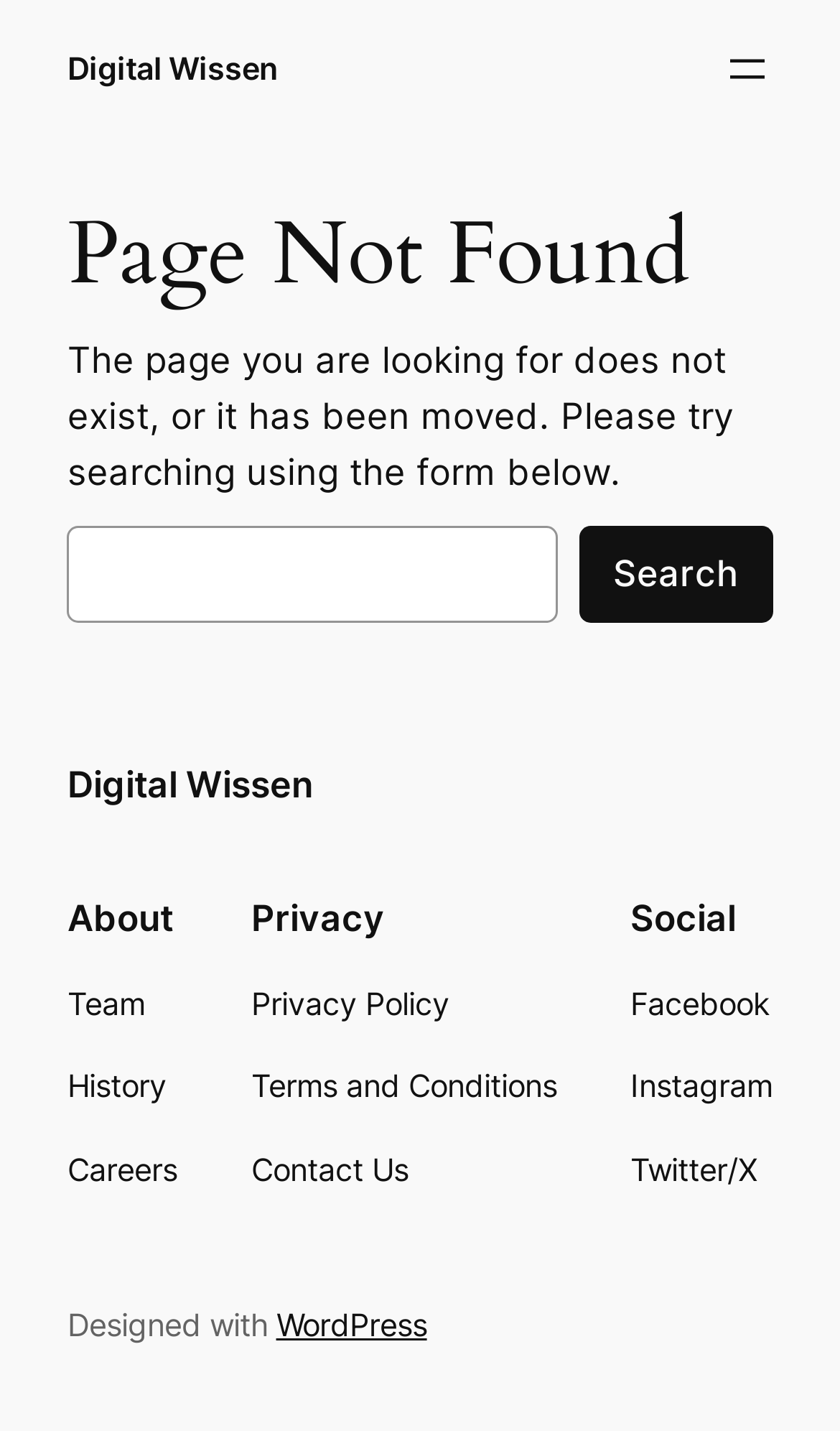How many links are there in the 'About' navigation section?
Answer the question with a detailed and thorough explanation.

The 'About' navigation section has three links: 'Team', 'History', and 'Careers'.